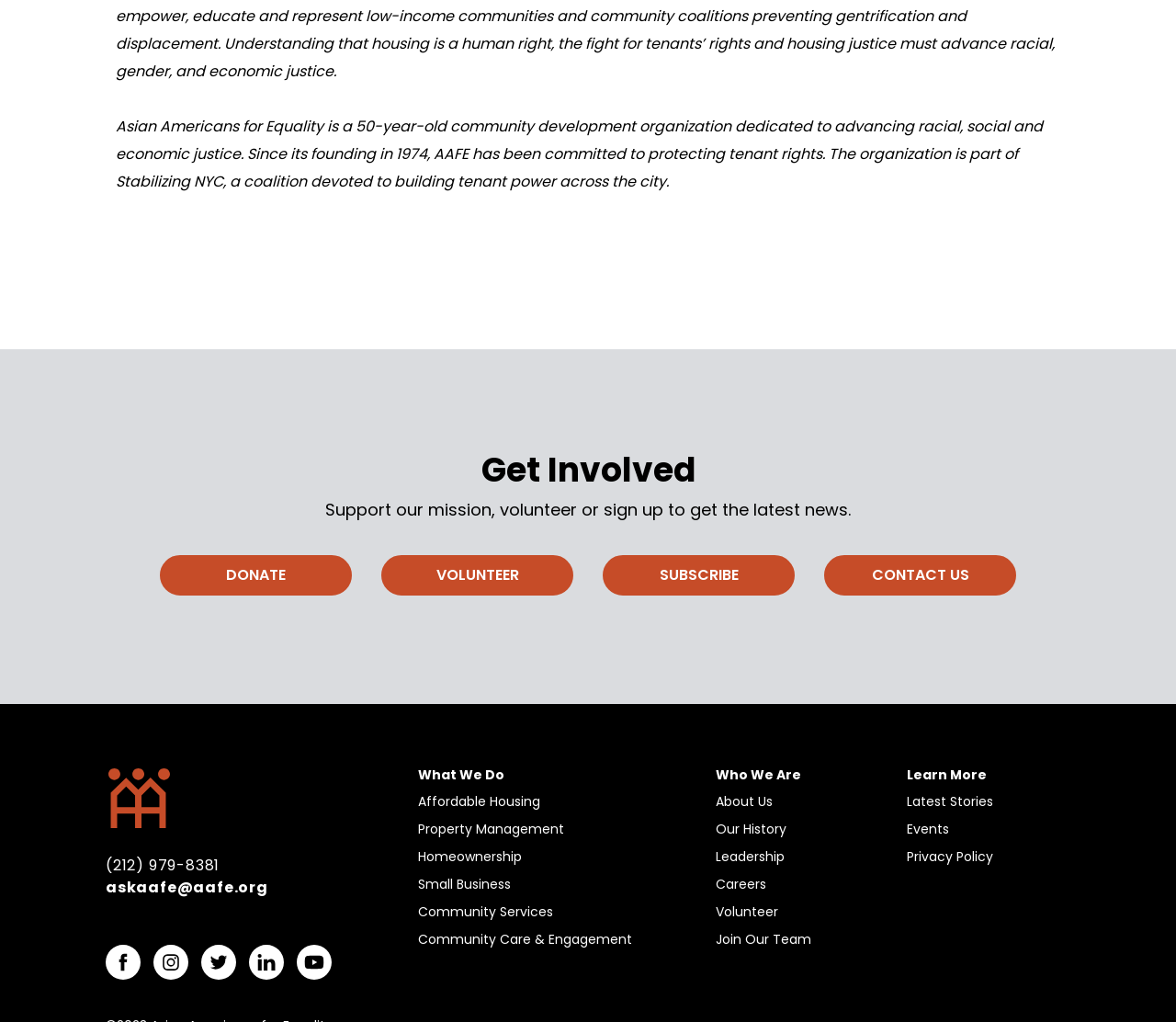Pinpoint the bounding box coordinates of the element you need to click to execute the following instruction: "Get involved by volunteering". The bounding box should be represented by four float numbers between 0 and 1, in the format [left, top, right, bottom].

[0.324, 0.543, 0.488, 0.583]